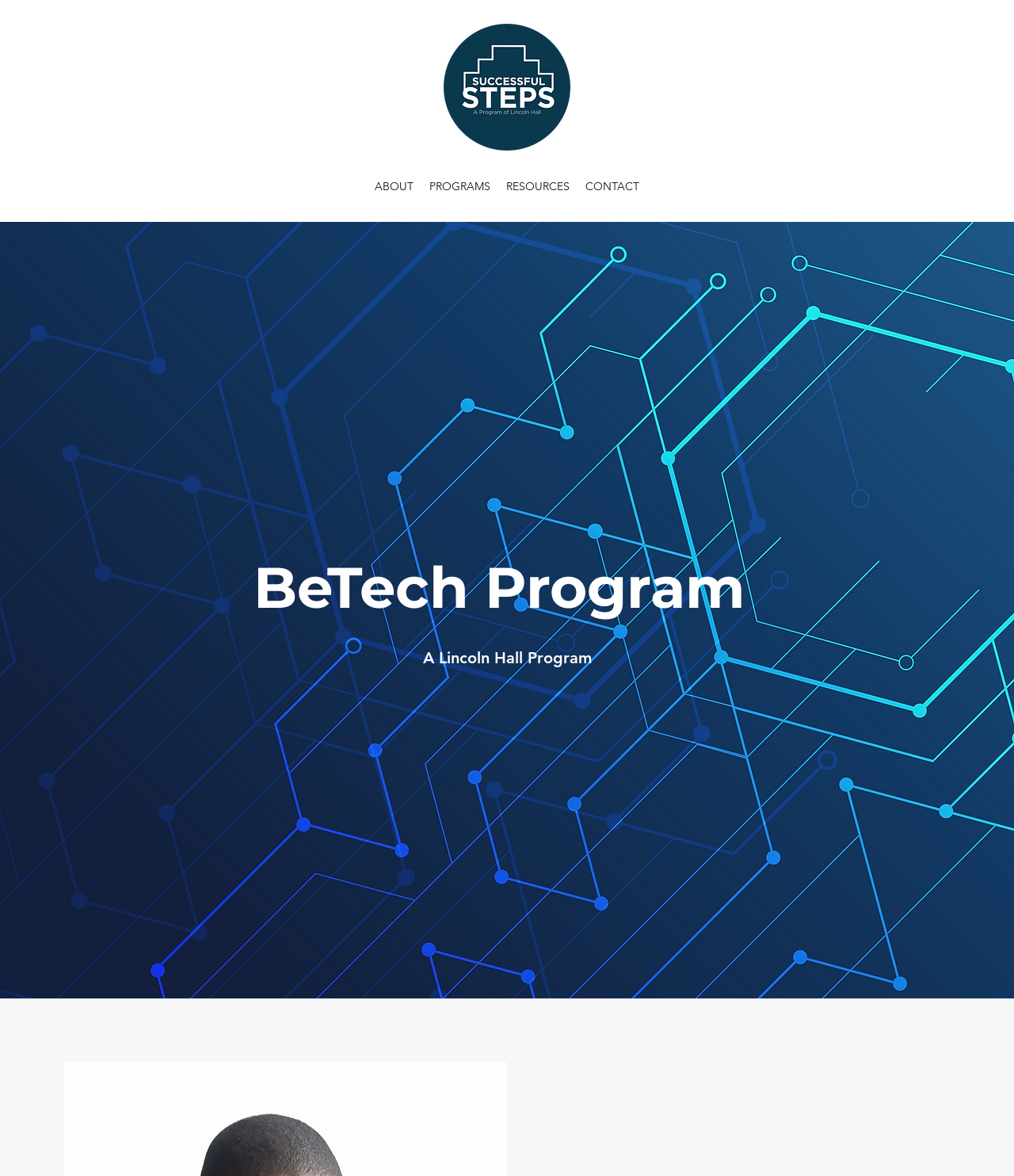Give a one-word or phrase response to the following question: What is the program affiliated with?

Lincoln Hall